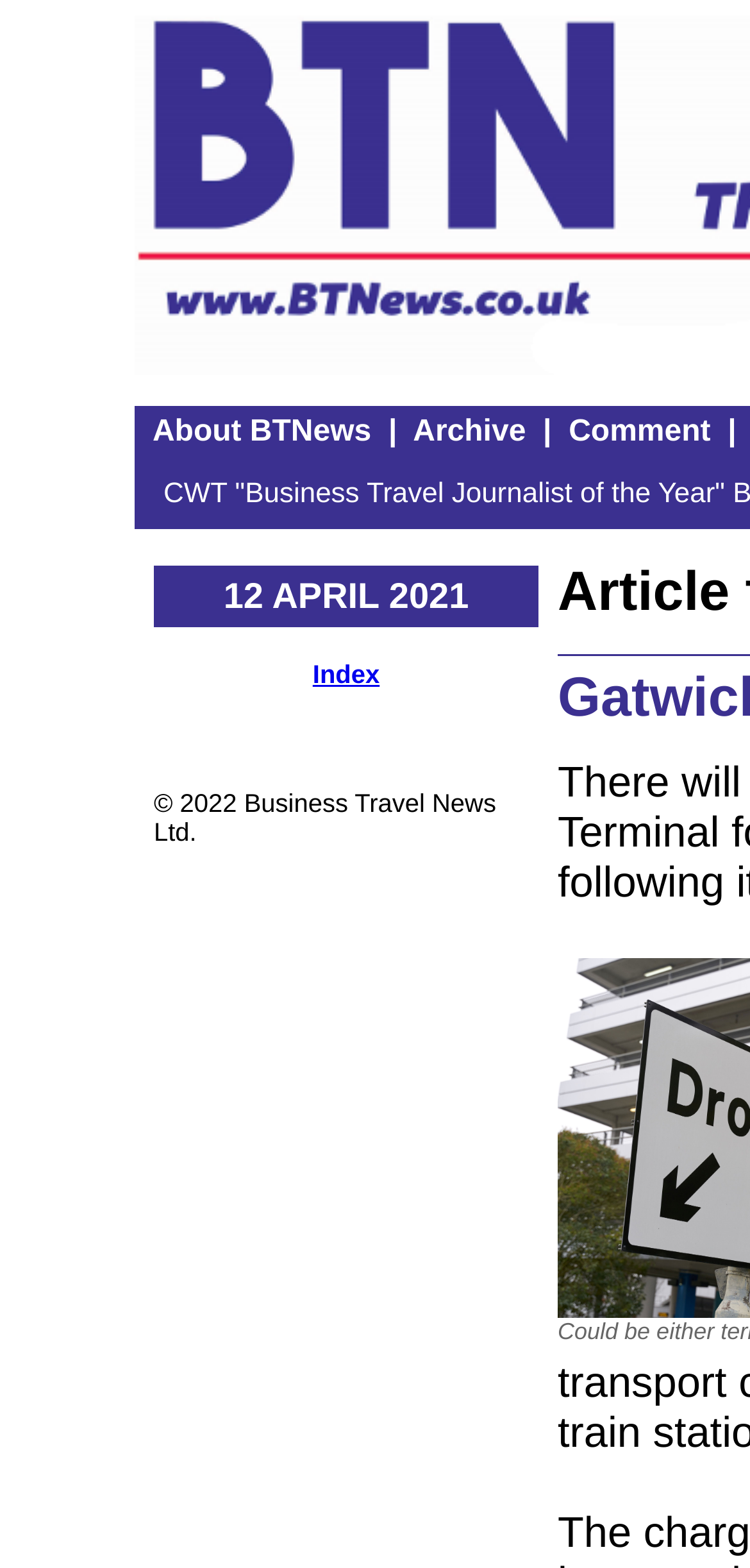Using the provided element description: "About BTNews", identify the bounding box coordinates. The coordinates should be four floats between 0 and 1 in the order [left, top, right, bottom].

[0.203, 0.265, 0.495, 0.286]